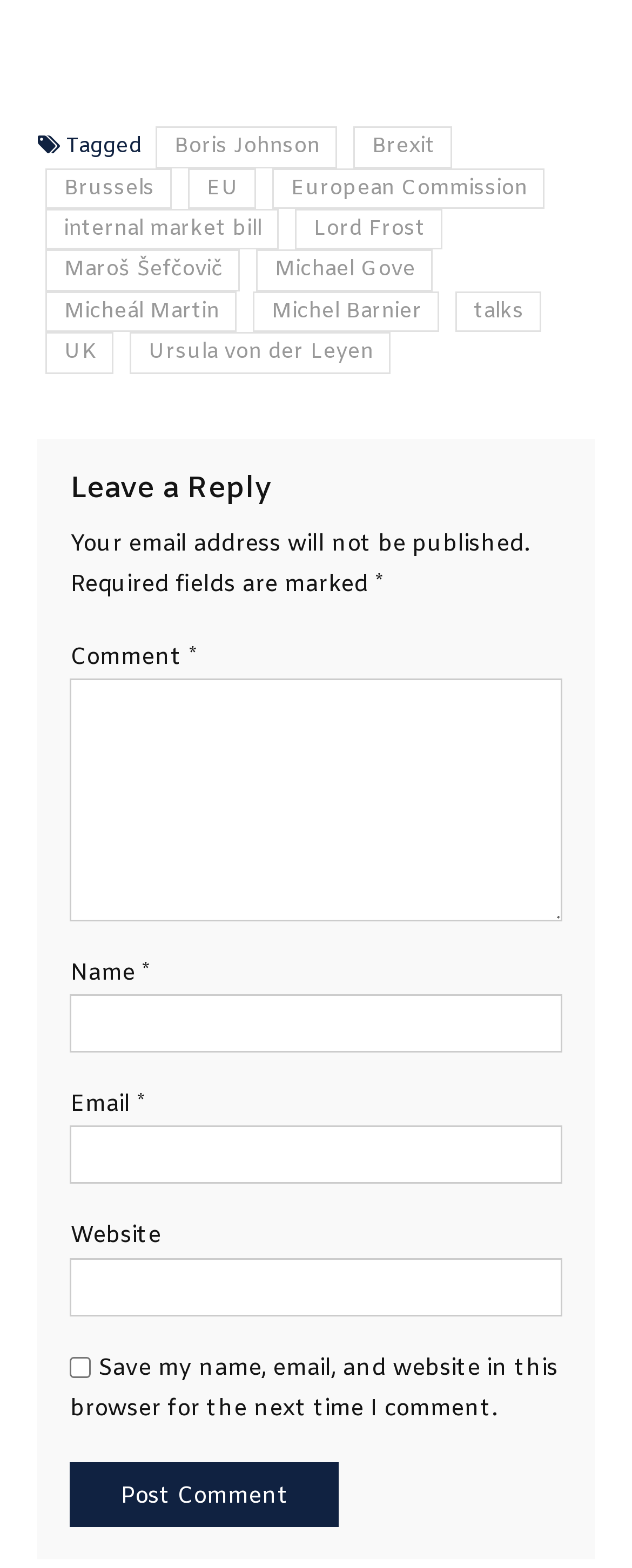How many links are provided in the footer section?
Based on the image, provide your answer in one word or phrase.

13